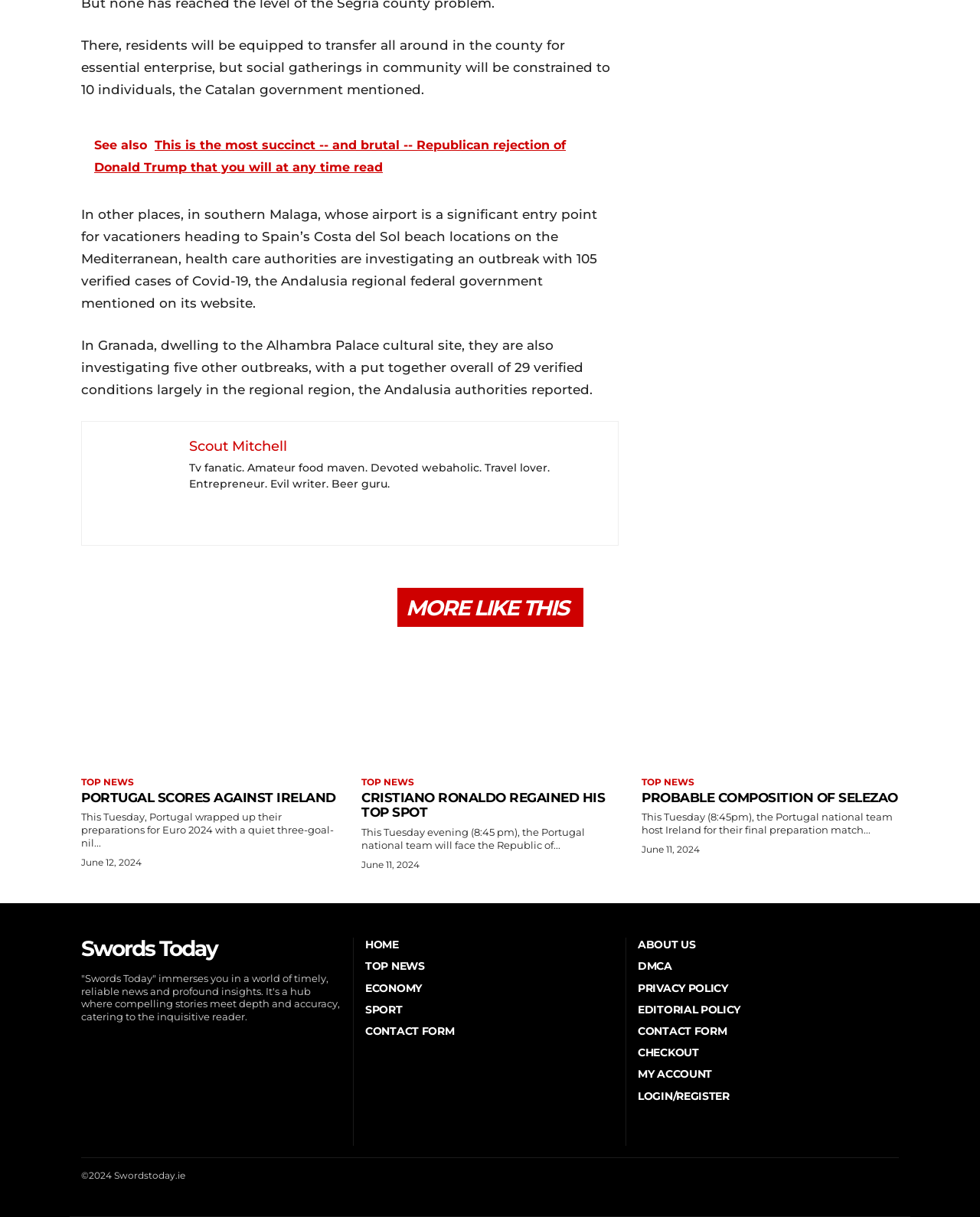Give a short answer to this question using one word or a phrase:
What is the copyright year of the website?

2024